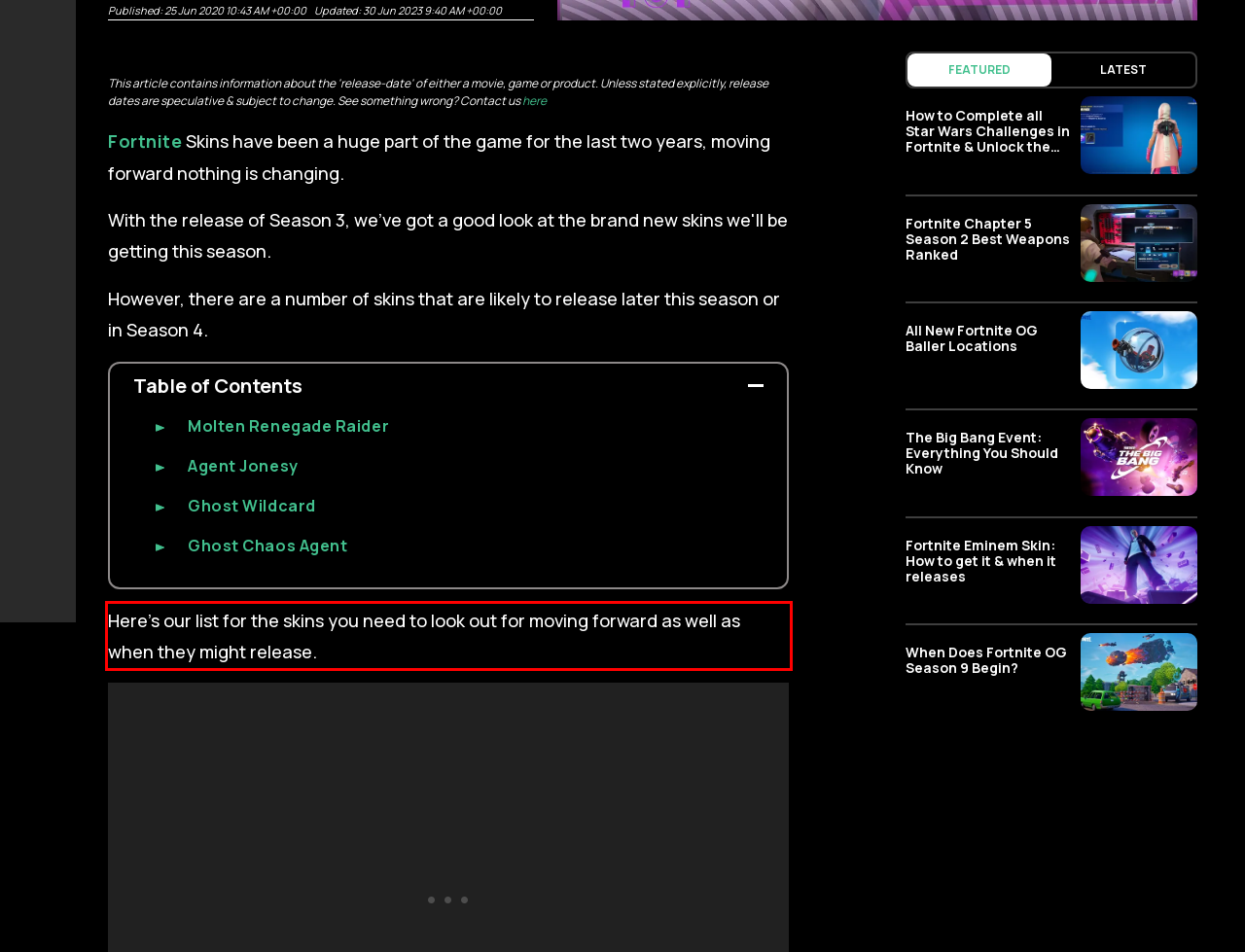Extract and provide the text found inside the red rectangle in the screenshot of the webpage.

Here's our list for the skins you need to look out for moving forward as well as when they might release.